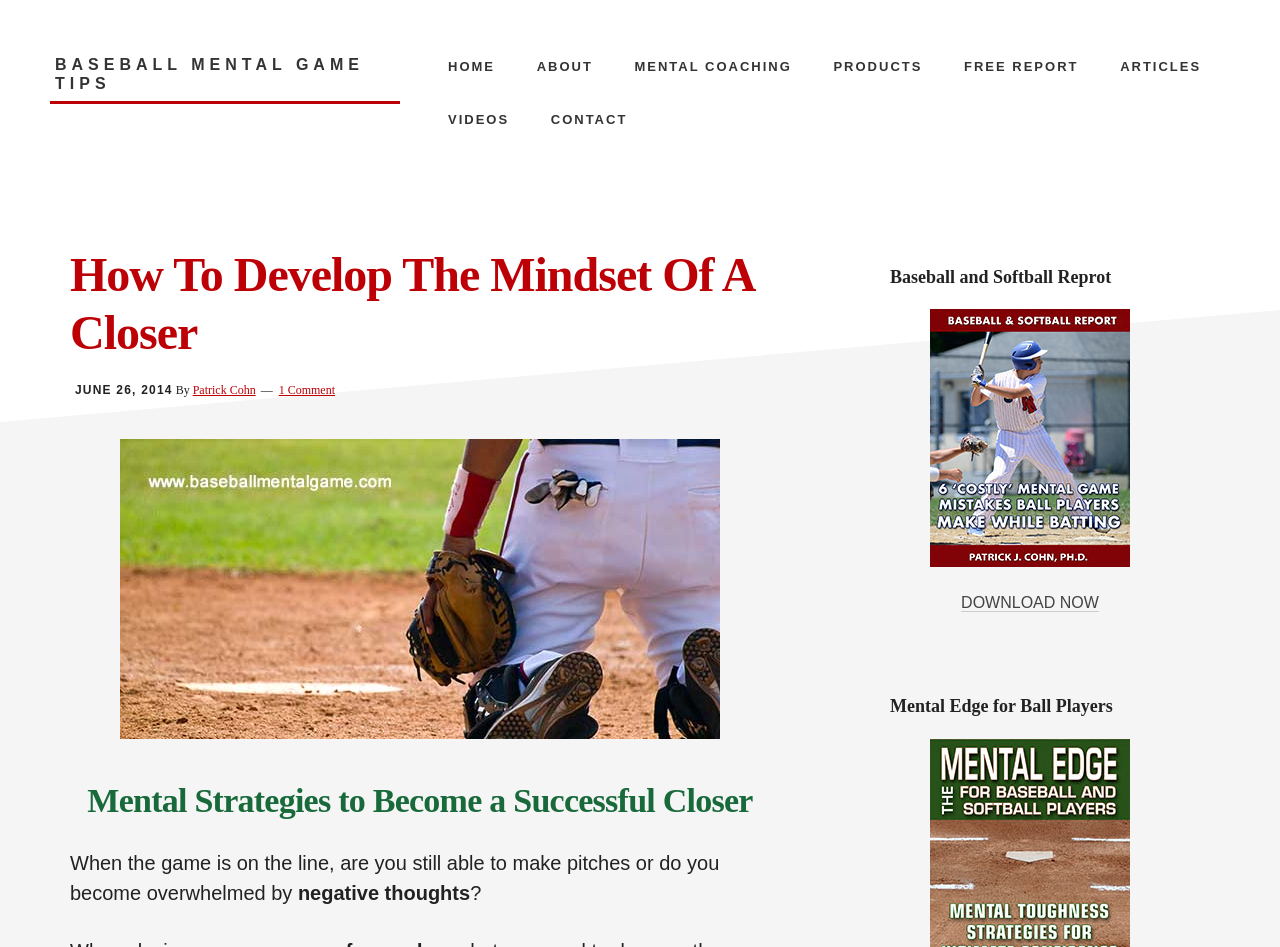Using the element description provided, determine the bounding box coordinates in the format (top-left x, top-left y, bottom-right x, bottom-right y). Ensure that all values are floating point numbers between 0 and 1. Element description: Get Started

None